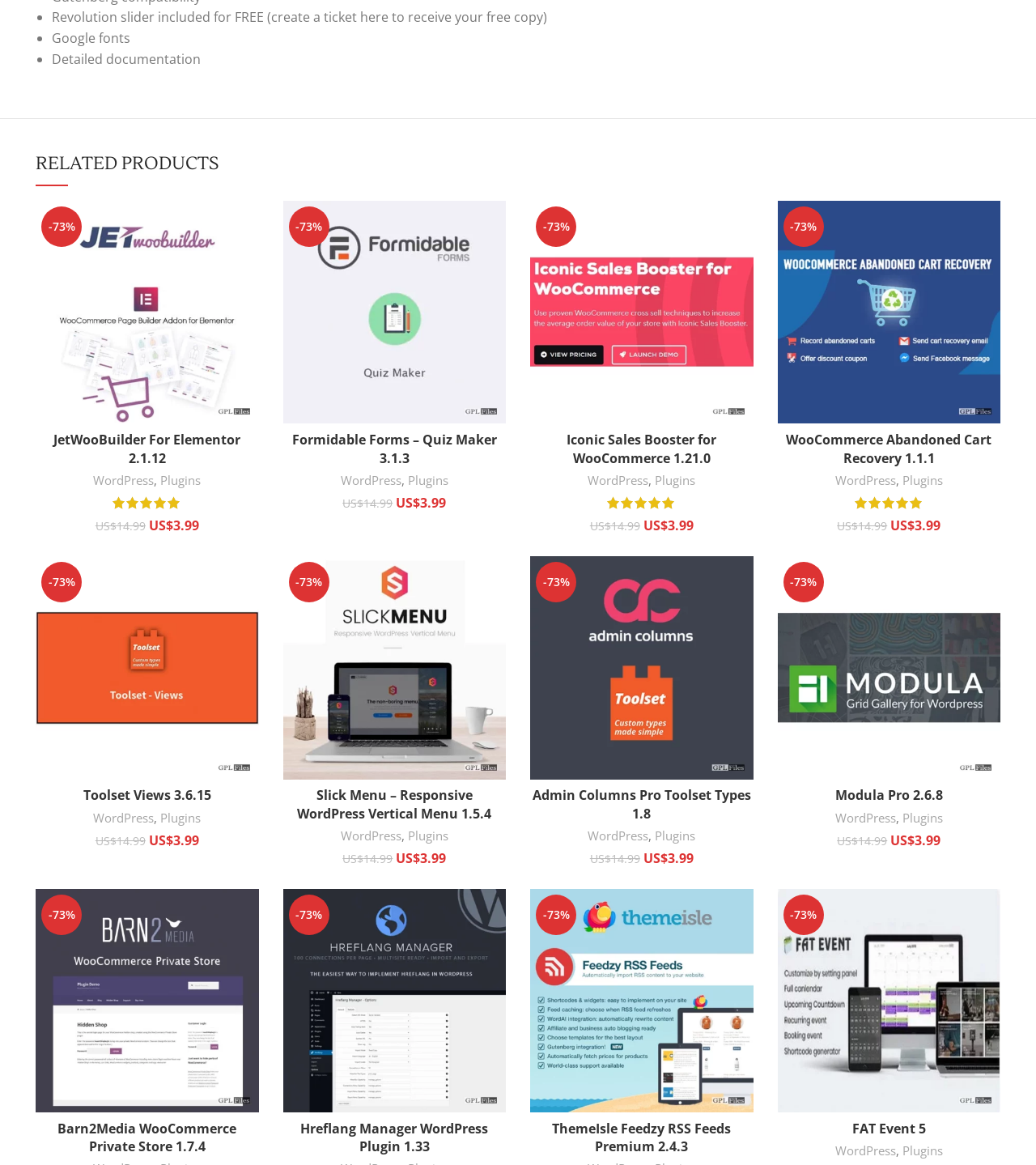Locate the bounding box coordinates of the area to click to fulfill this instruction: "View WooCommerce Abandoned Cart Recovery 1.1.1 details". The bounding box should be presented as four float numbers between 0 and 1, in the order [left, top, right, bottom].

[0.75, 0.37, 0.966, 0.401]